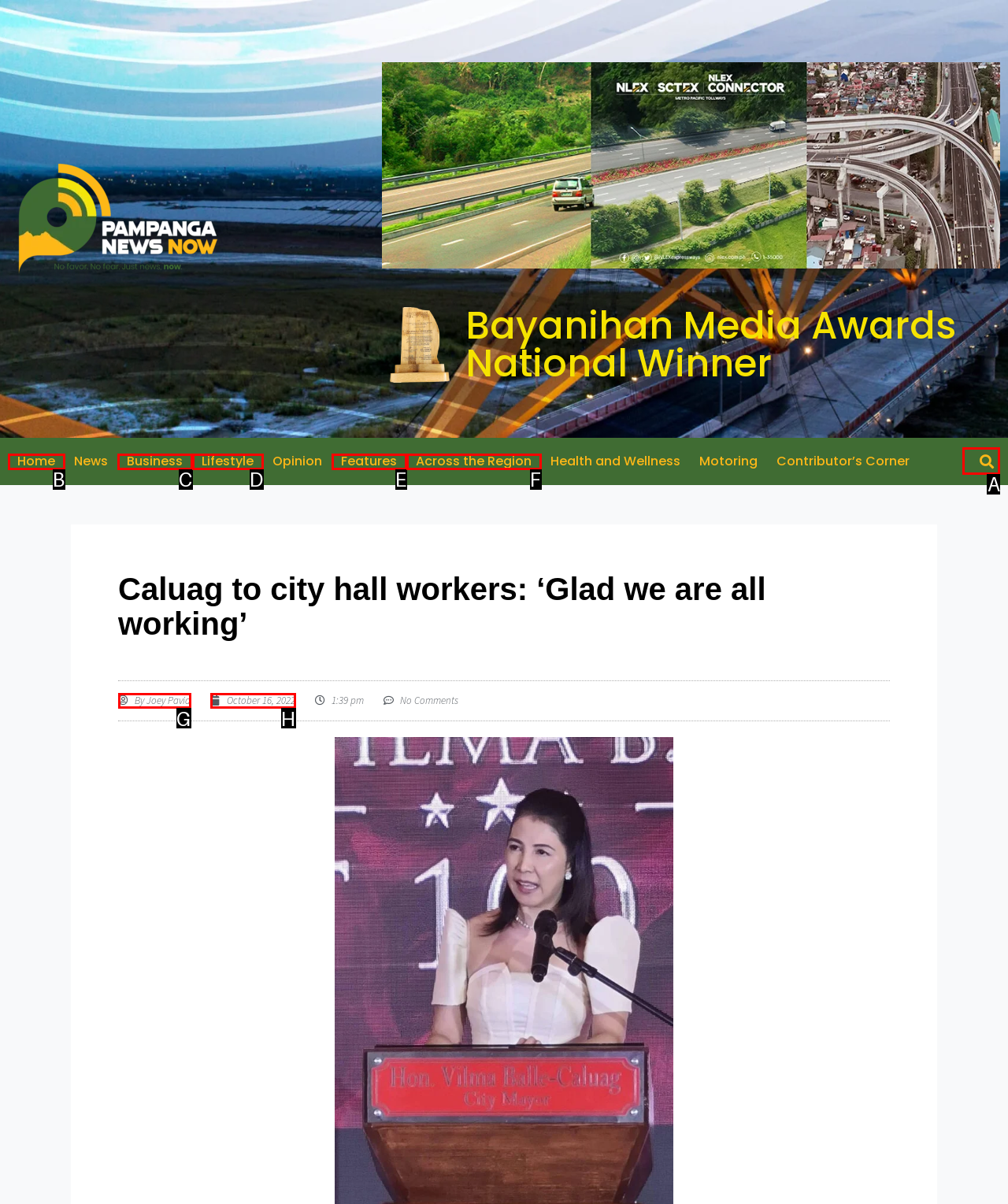Find the correct option to complete this instruction: Search for news. Reply with the corresponding letter.

A